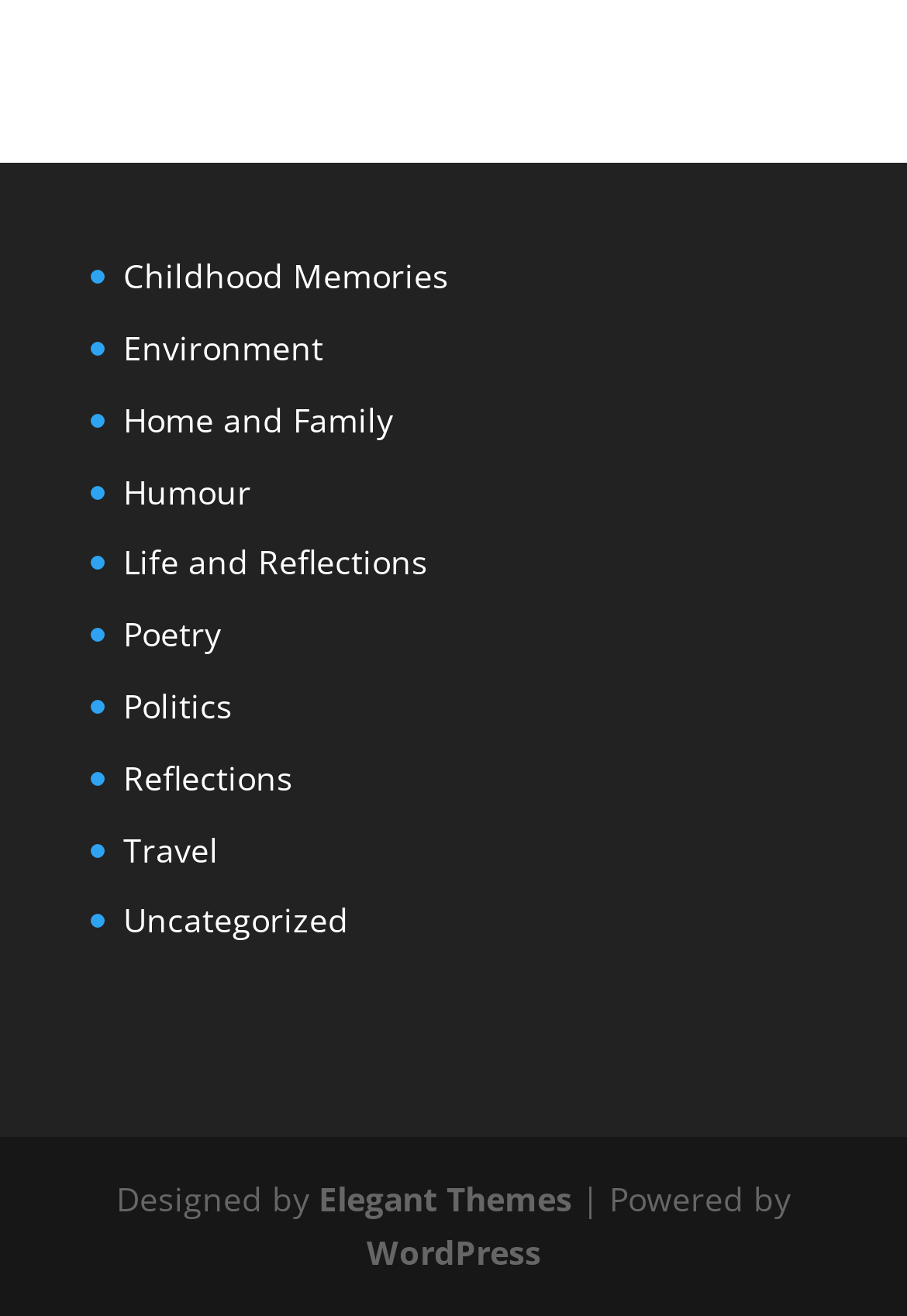How many categories are listed?
Based on the image, give a concise answer in the form of a single word or short phrase.

10